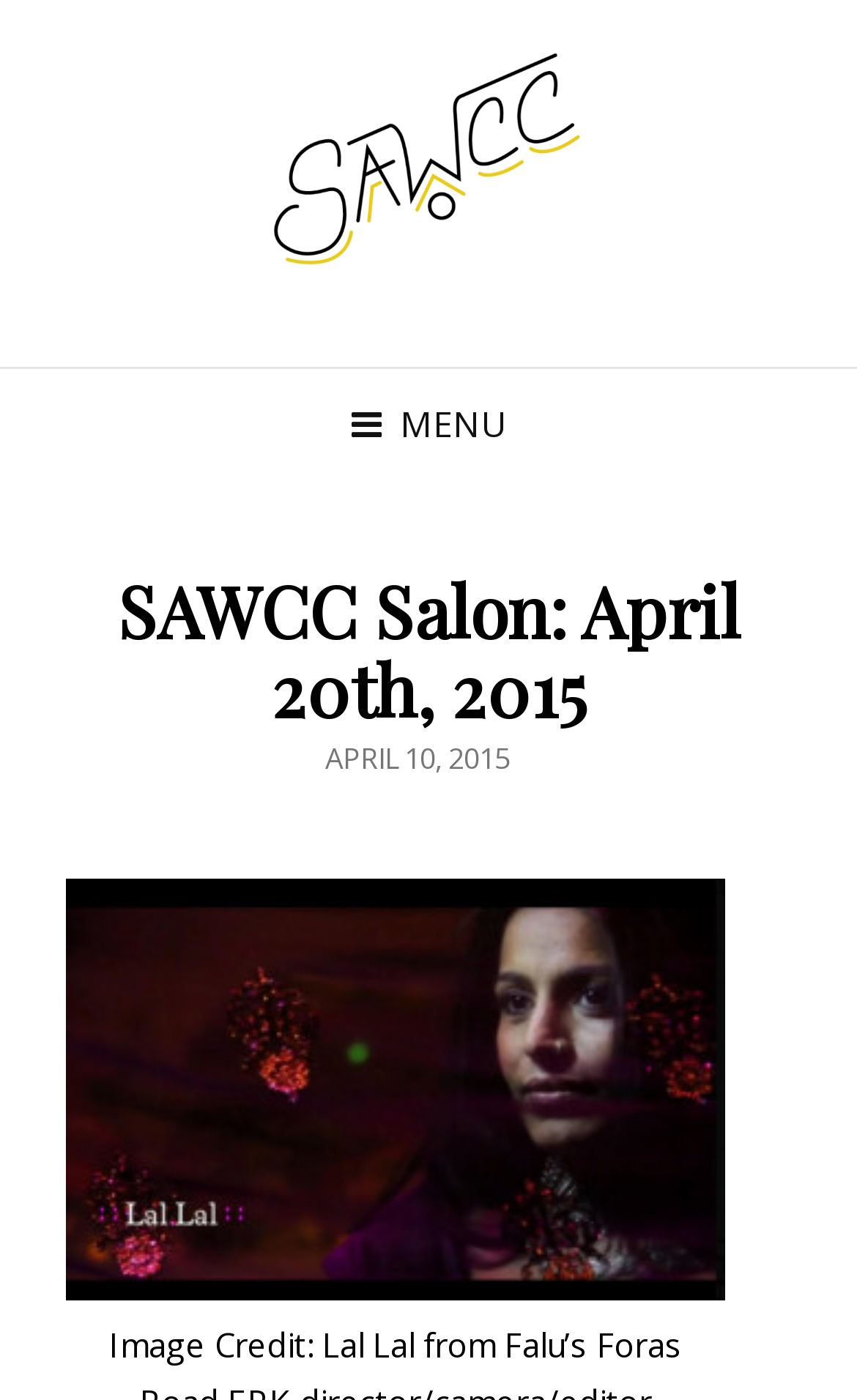Given the element description "April 10, 2015May 21, 2015", identify the bounding box of the corresponding UI element.

[0.379, 0.527, 0.595, 0.556]